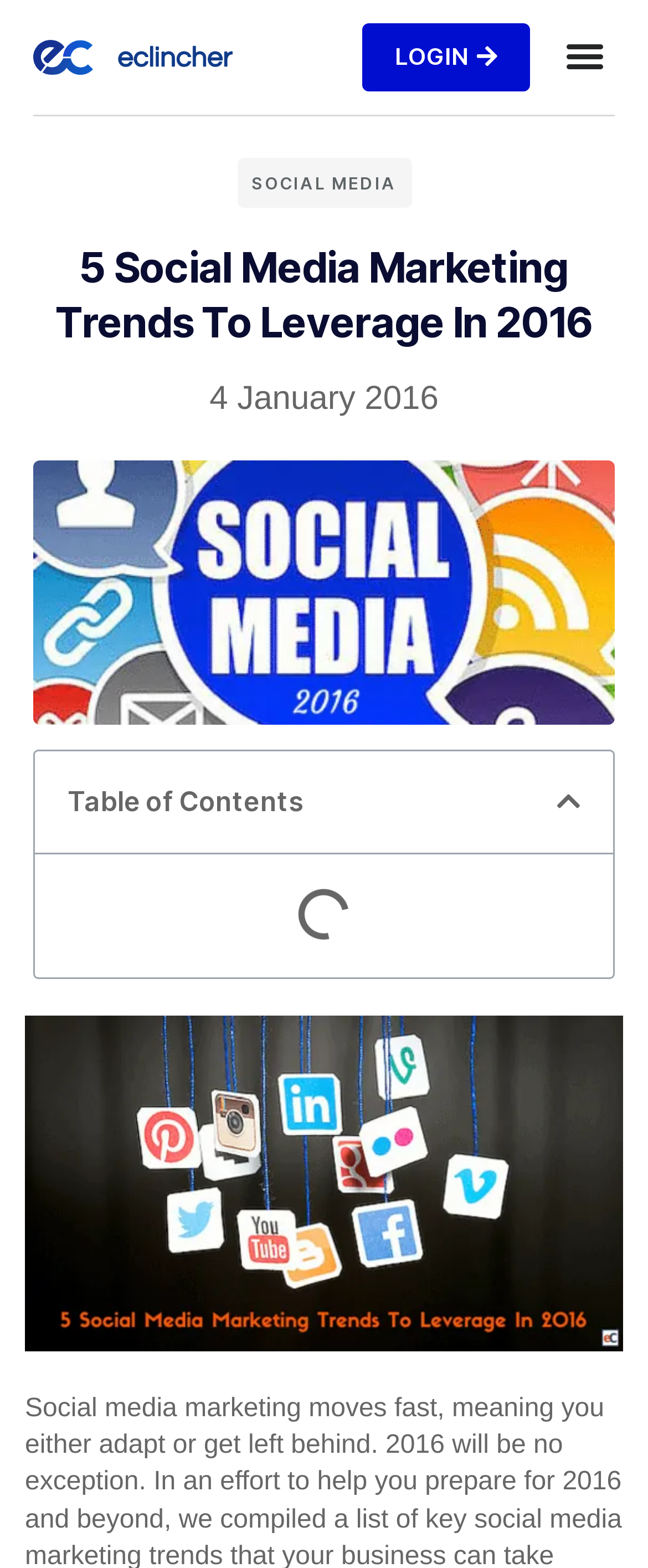Given the description Social Media, predict the bounding box coordinates of the UI element. Ensure the coordinates are in the format (top-left x, top-left y, bottom-right x, bottom-right y) and all values are between 0 and 1.

[0.388, 0.11, 0.612, 0.123]